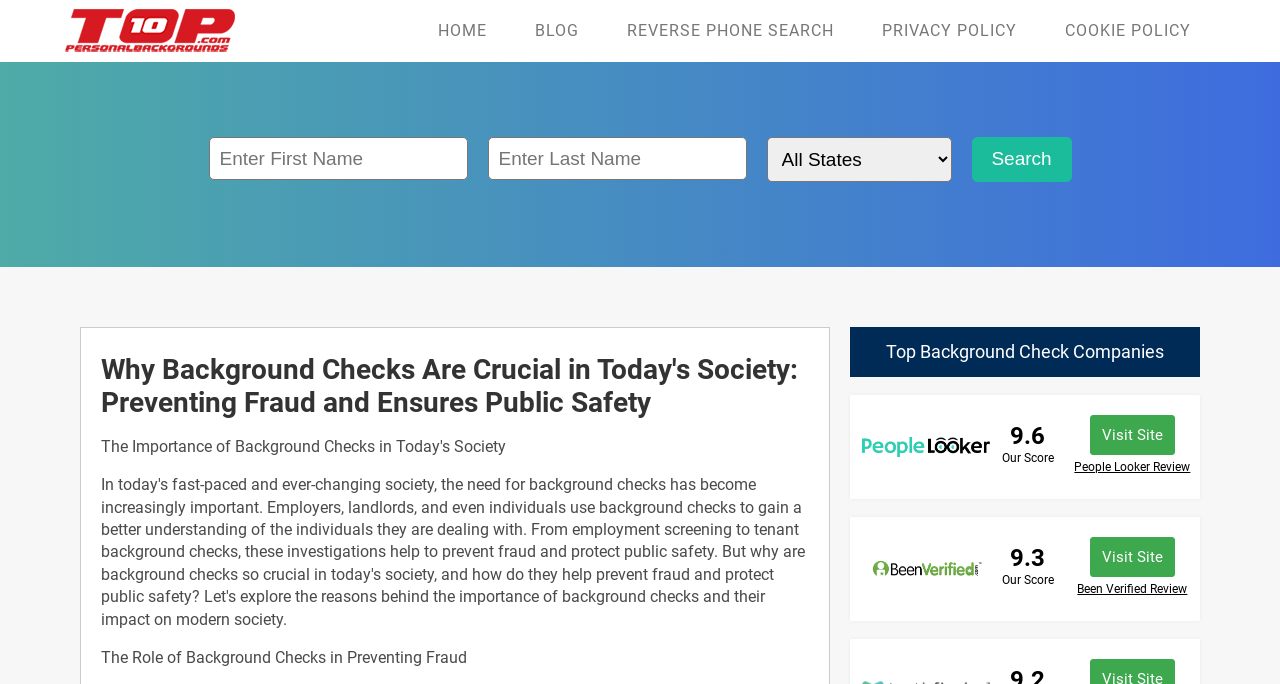With reference to the image, please provide a detailed answer to the following question: What is the score of the first background check company?

I looked at the section titled 'Top Background Check Companies' and found the score of the first company, which is 9.6. This score is displayed next to the company's link.